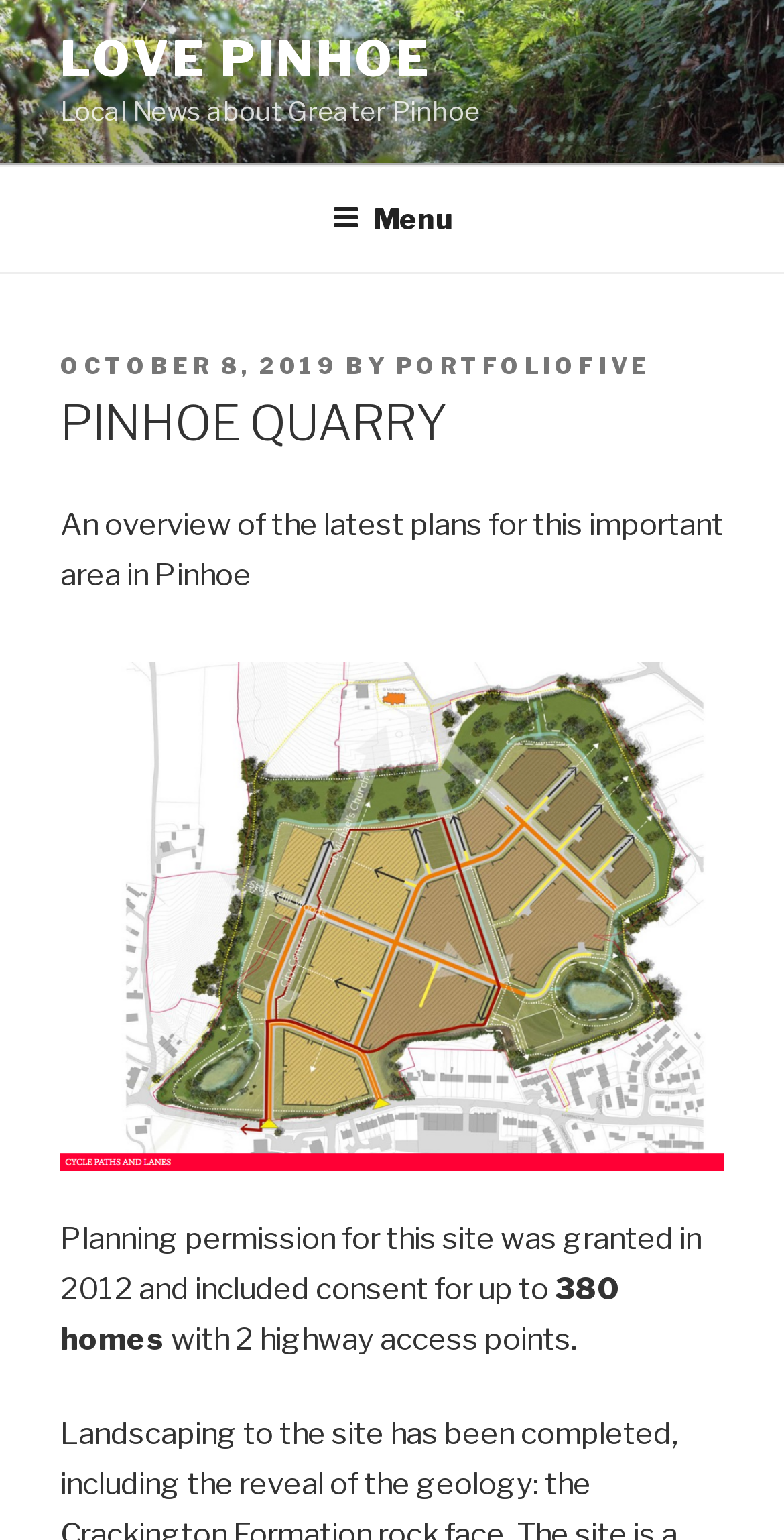What is the date mentioned on the webpage?
By examining the image, provide a one-word or phrase answer.

October 8, 2019